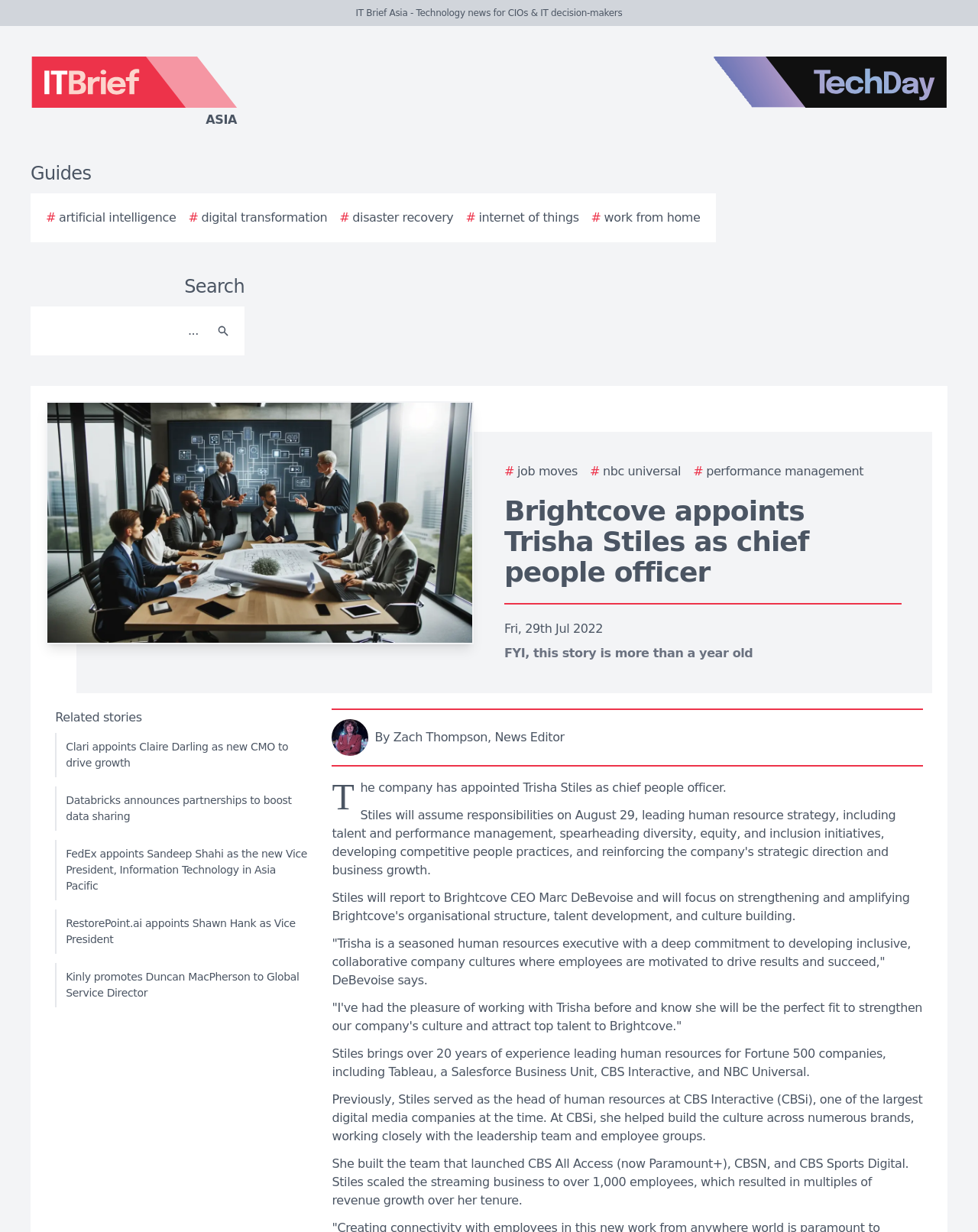Refer to the image and provide an in-depth answer to the question:
What is the name of the author of the article?

I found the answer by looking at the author image and text, which is 'Author image By Zach Thompson, News Editor'. This clearly indicates that Zach Thompson is the author of the article.